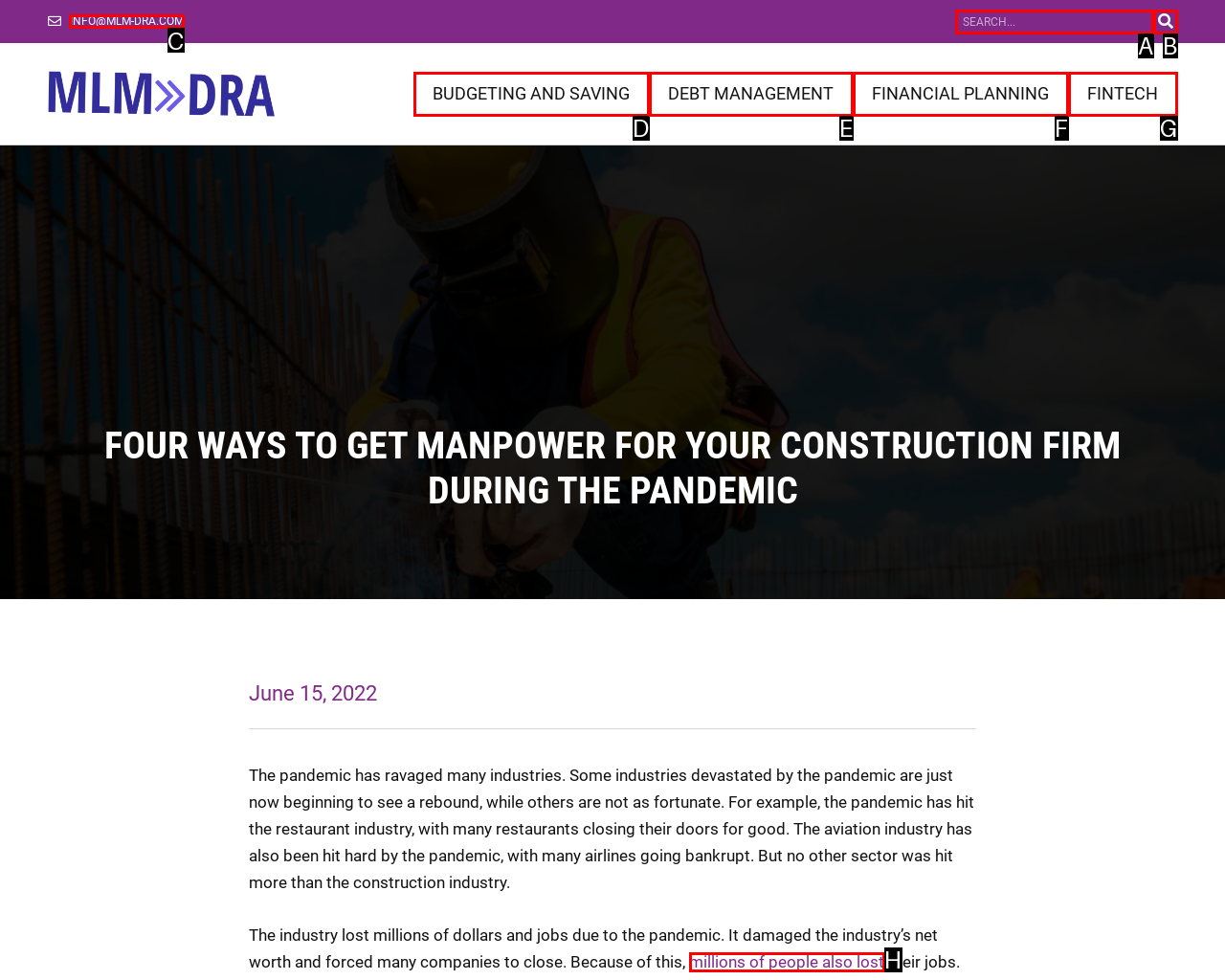Select the letter of the element you need to click to complete this task: contact via email
Answer using the letter from the specified choices.

C